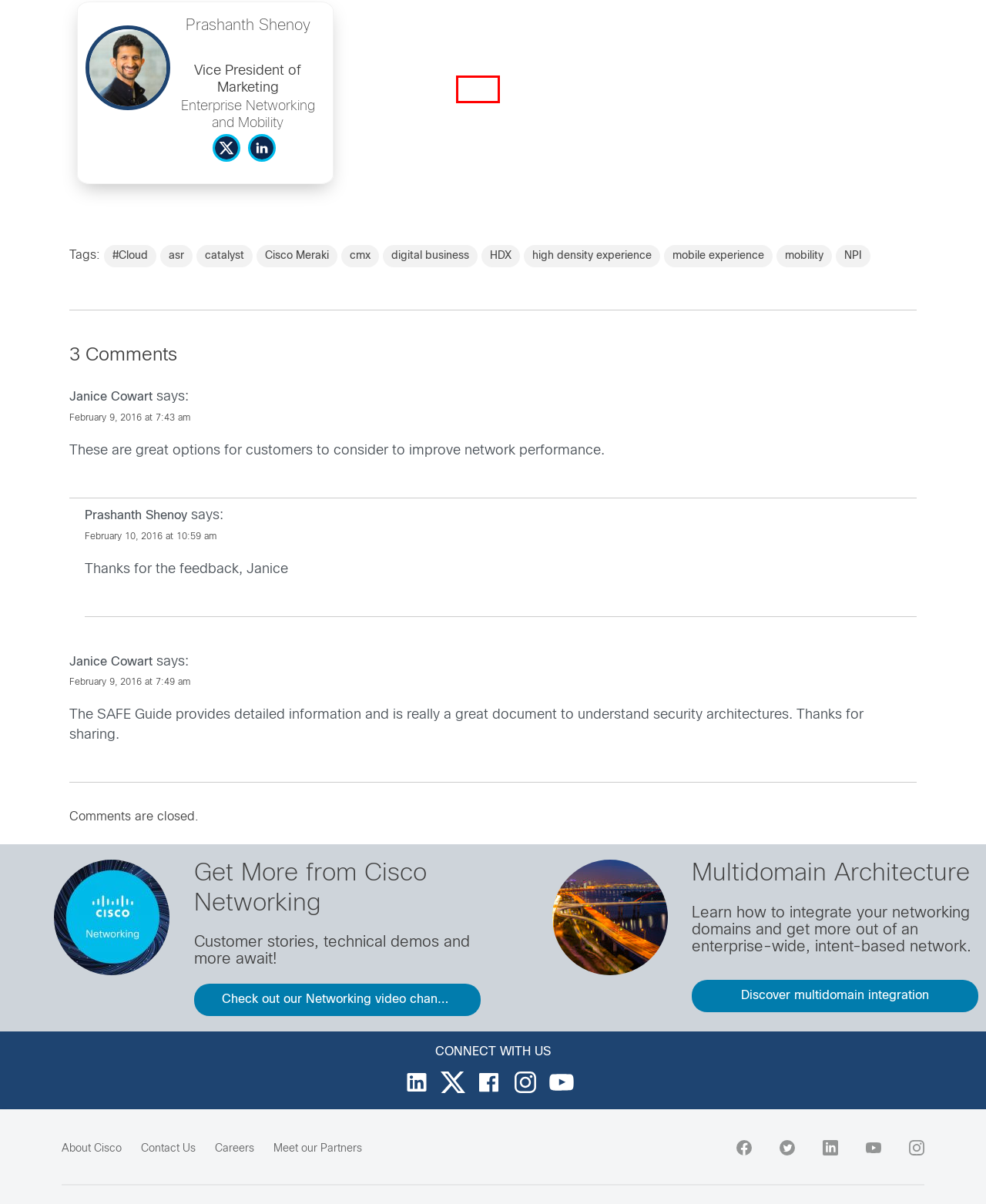View the screenshot of the webpage containing a red bounding box around a UI element. Select the most fitting webpage description for the new page shown after the element in the red bounding box is clicked. Here are the candidates:
A. mobile experience - Cisco Blogs
B. #Cloud - Cisco Blogs
C. catalyst - Cisco Blogs
D. Cisco Meraki - Cisco Blogs
E. HDX - Cisco Blogs
F. asr - Cisco Blogs
G. high density experience - Cisco Blogs
H. mobility - Cisco Blogs

E